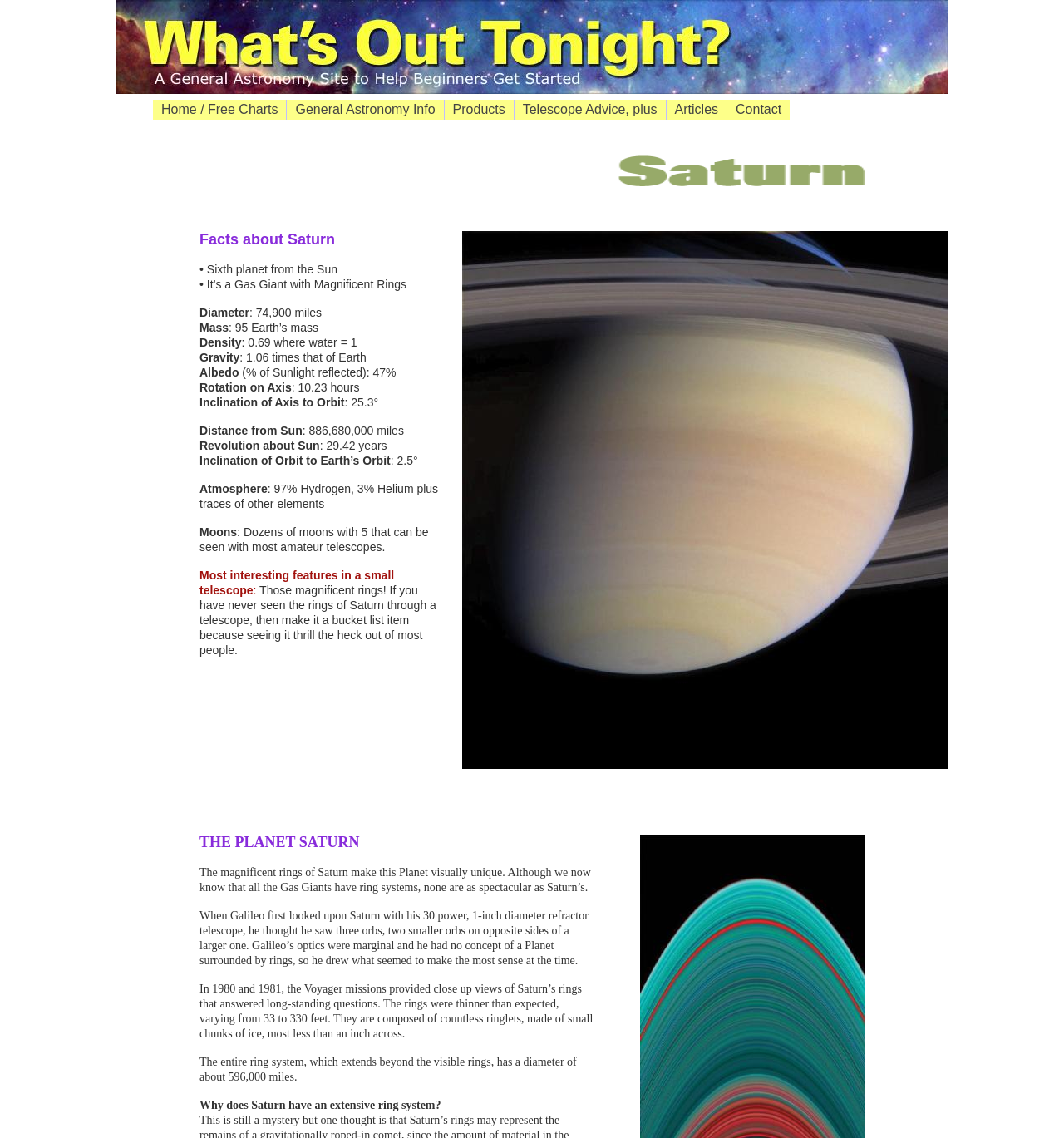What is the rotation period of Saturn on its axis?
Can you give a detailed and elaborate answer to the question?

I found the answer by looking at the table with facts about Saturn, where it says 'Rotation on Axis: 10.23 hours'.